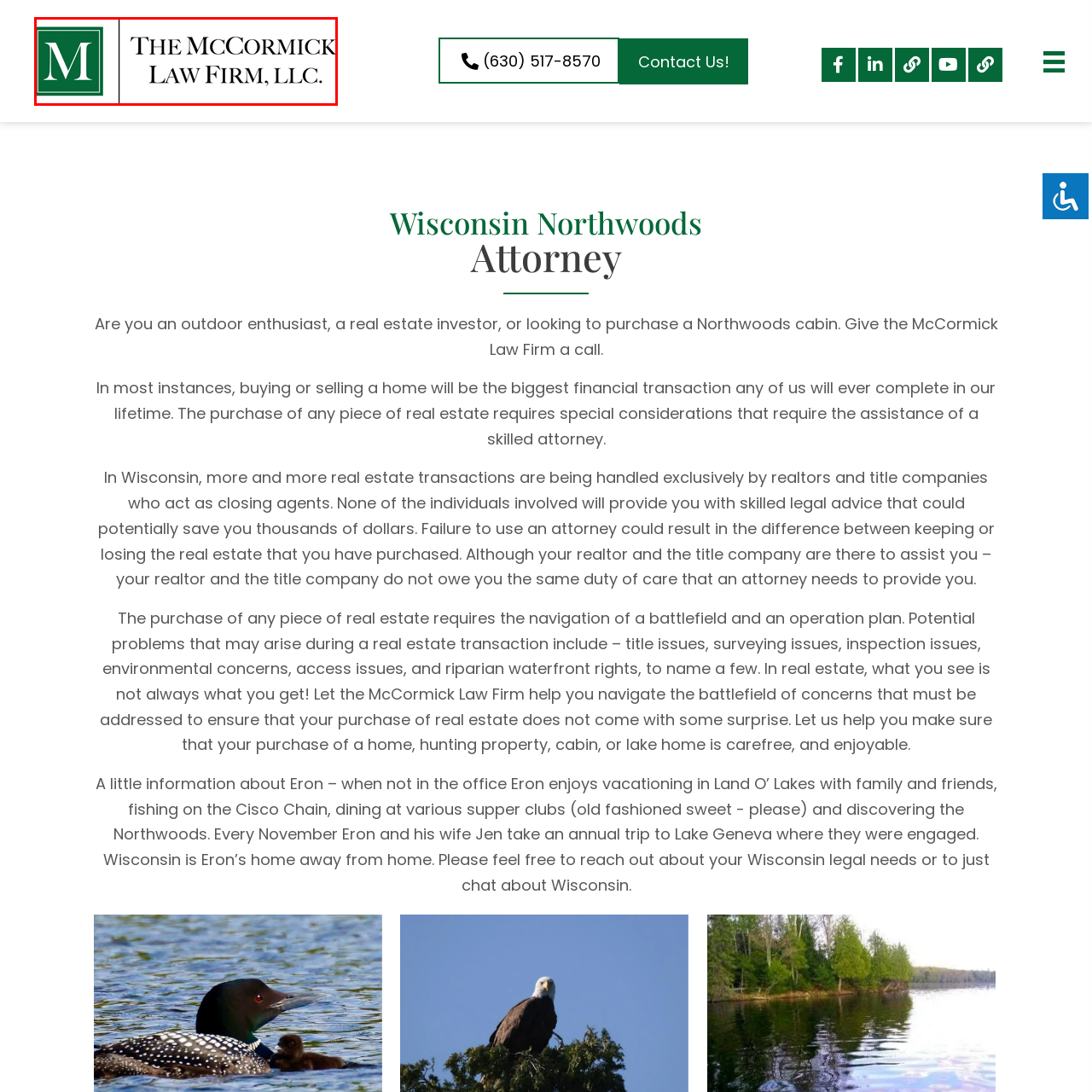What type of font is used for the firm's name?
Inspect the image indicated by the red outline and answer the question with a single word or short phrase.

black serif